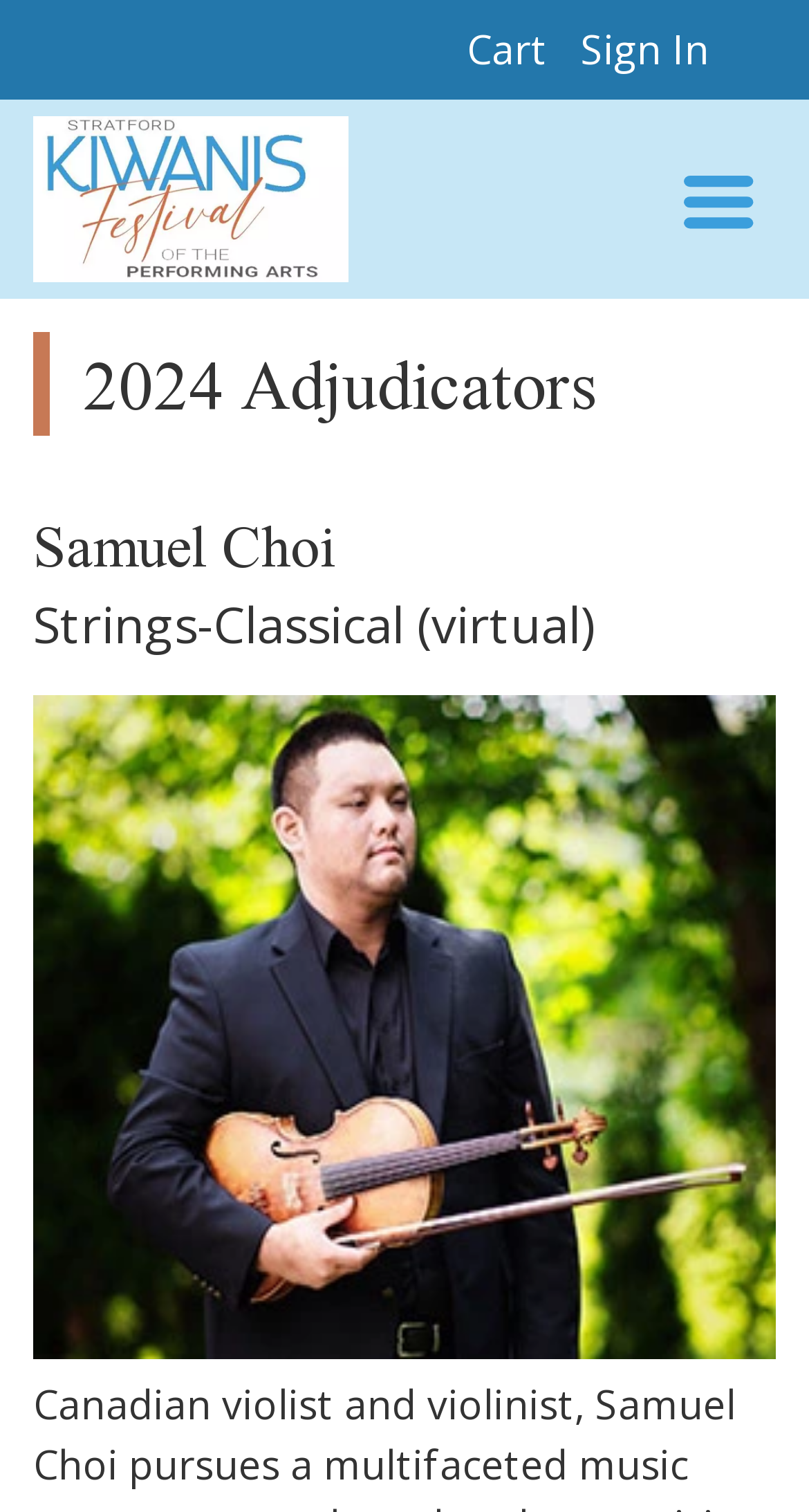Bounding box coordinates must be specified in the format (top-left x, top-left y, bottom-right x, bottom-right y). All values should be floating point numbers between 0 and 1. What are the bounding box coordinates of the UI element described as: 877-529-1602

None